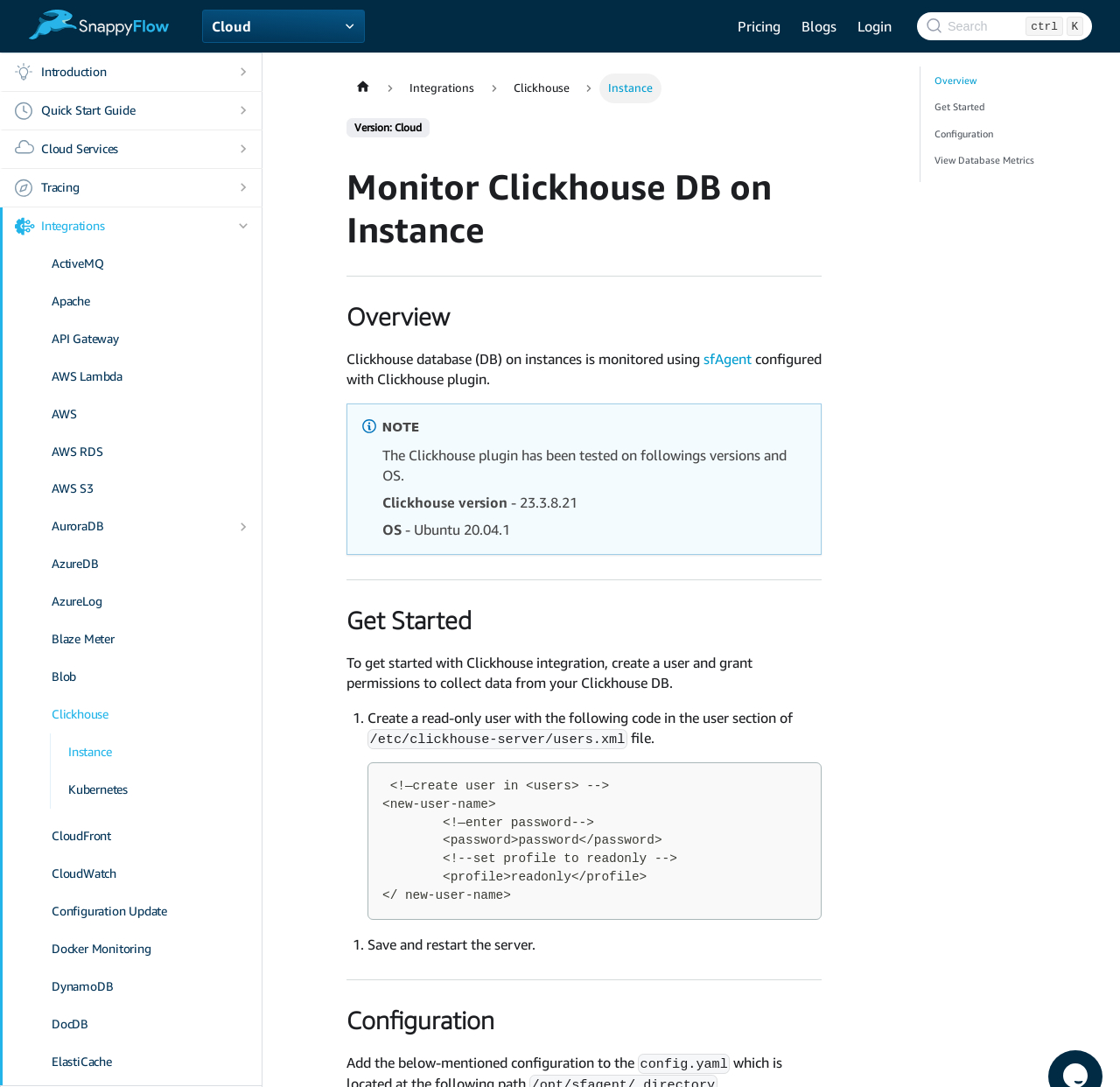Extract the bounding box coordinates of the UI element described by: "Quick Start Guide". The coordinates should include four float numbers ranging from 0 to 1, e.g., [left, top, right, bottom].

[0.002, 0.085, 0.2, 0.119]